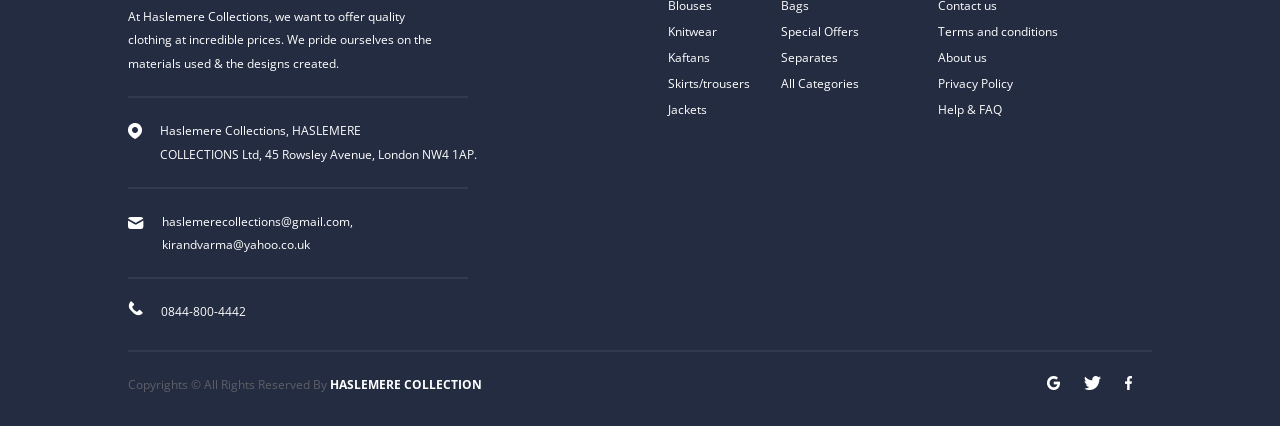Please determine the bounding box coordinates for the UI element described as: "Special Offers".

[0.61, 0.055, 0.671, 0.095]